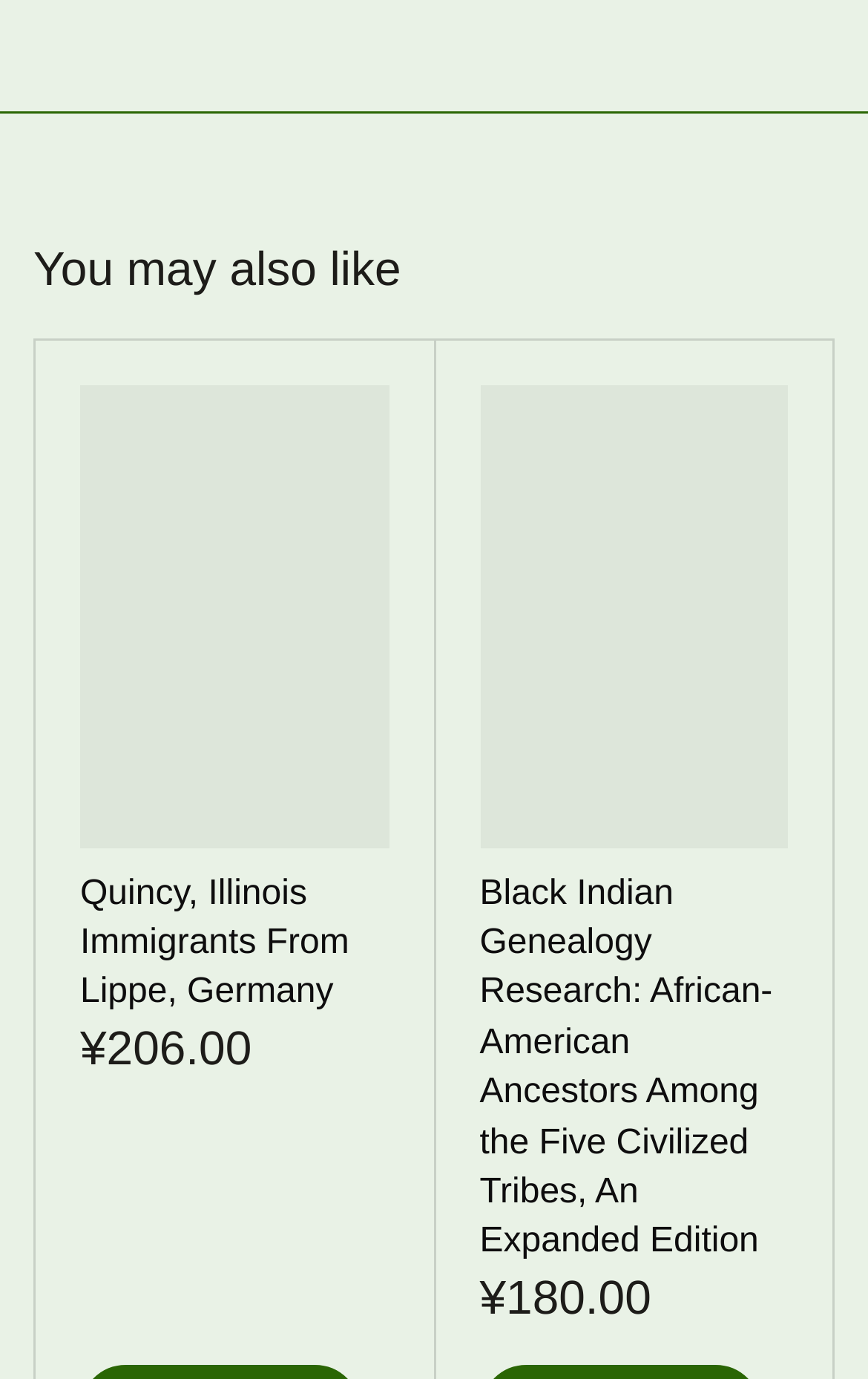What is the last county listed in Virginia?
From the image, respond with a single word or phrase.

Halifax County